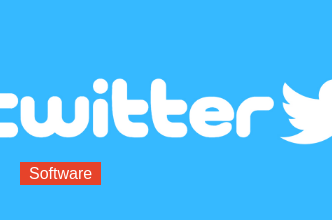What is the shape of the tag beneath the logo?
Look at the image and respond with a one-word or short phrase answer.

rectangular